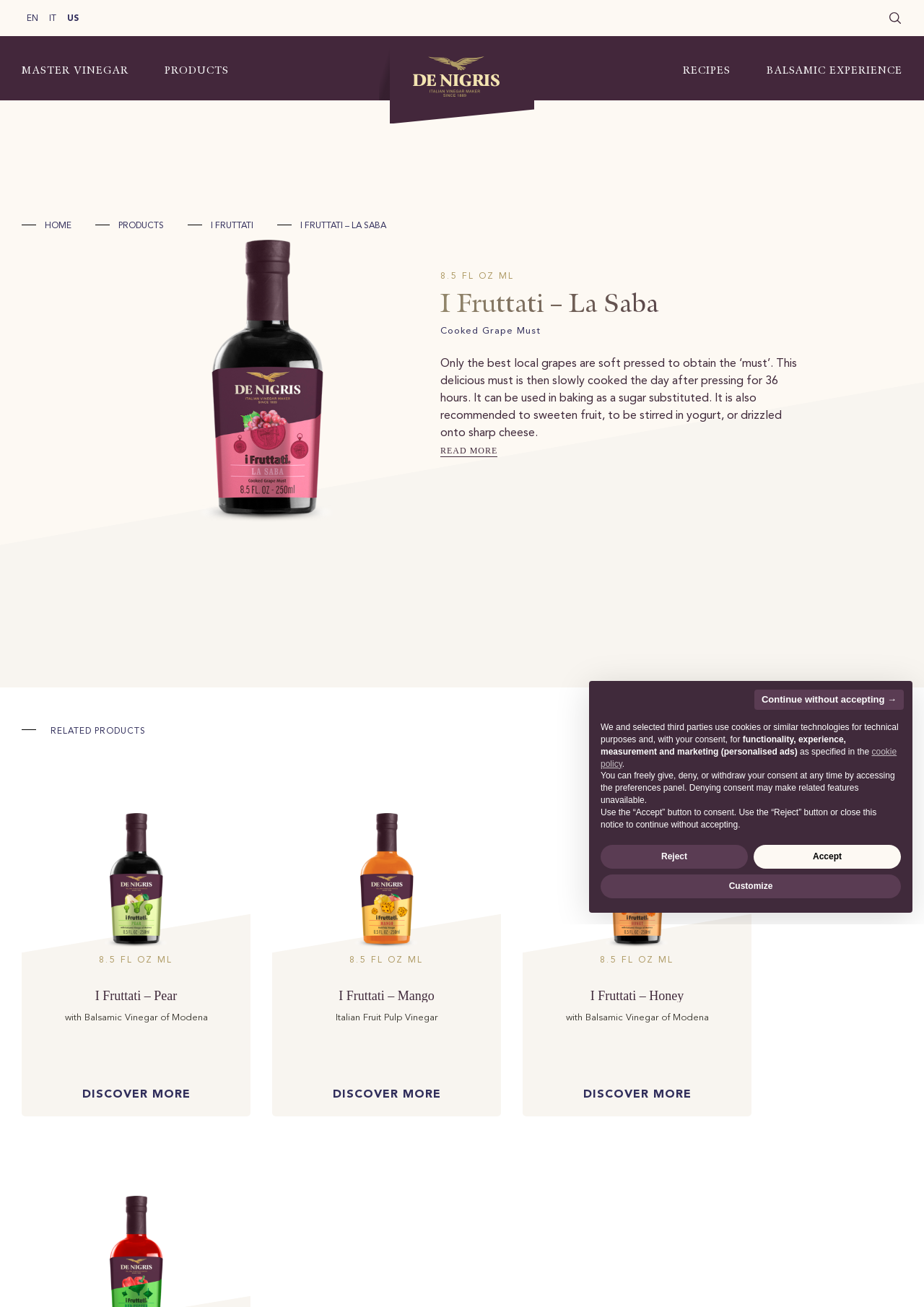Locate the bounding box coordinates of the element that needs to be clicked to carry out the instruction: "Click the READ MORE link". The coordinates should be given as four float numbers ranging from 0 to 1, i.e., [left, top, right, bottom].

[0.477, 0.341, 0.539, 0.348]